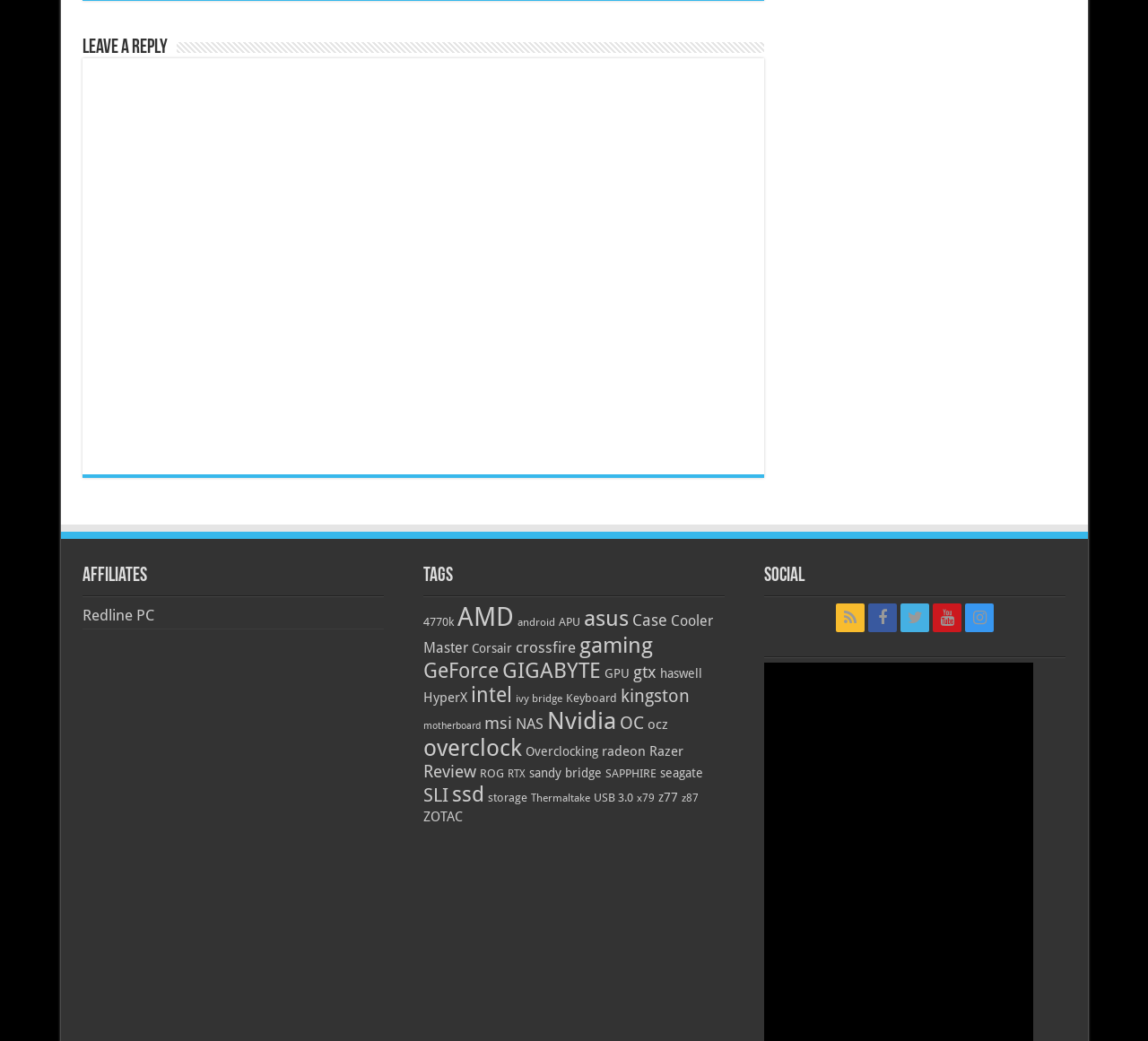How many links are under the 'Tags' heading?
Could you please answer the question thoroughly and with as much detail as possible?

The number of links under the 'Tags' heading can be counted by looking at the links that are siblings of the heading element with the text 'Tags'. There are 24 links in total.